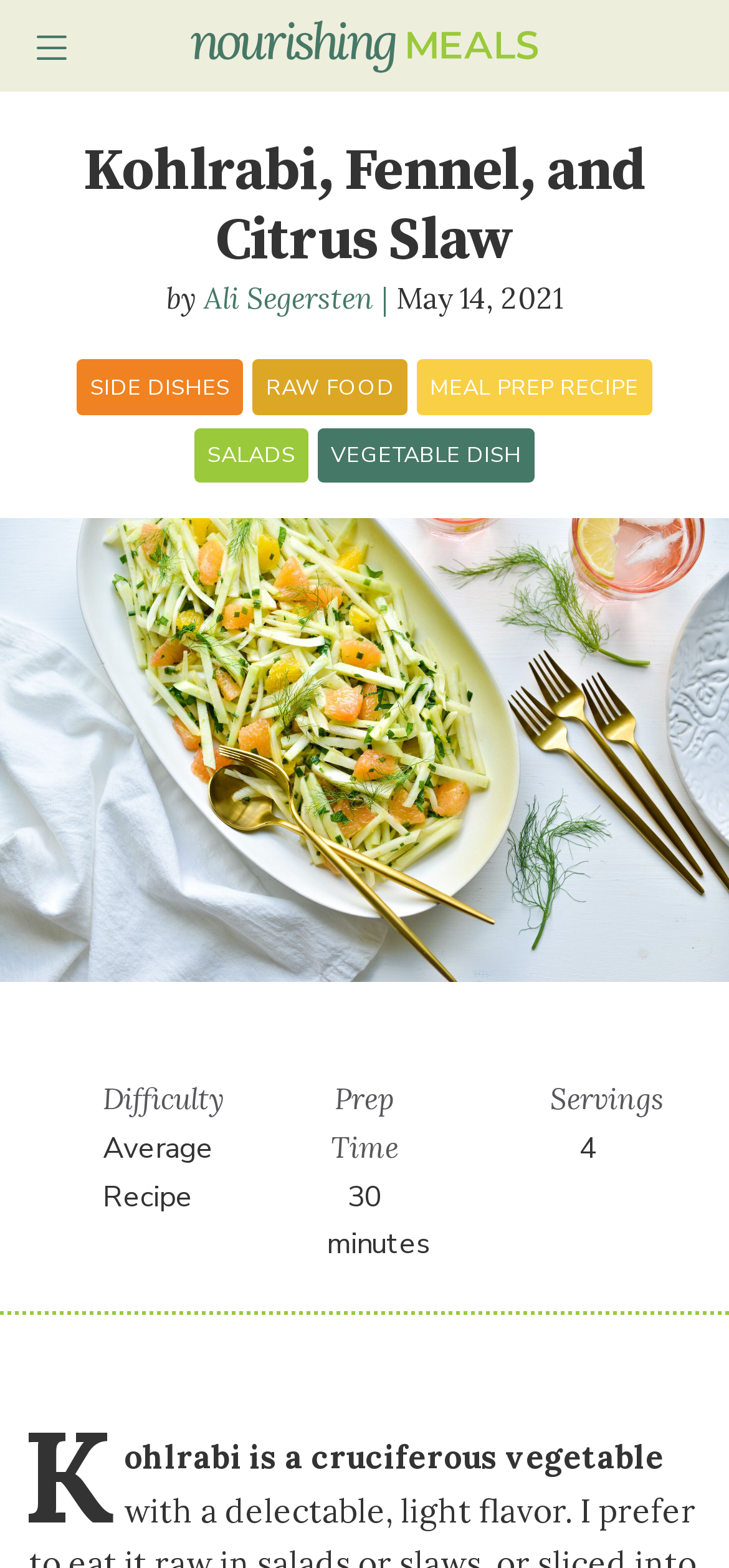Please identify the webpage's heading and generate its text content.

Kohlrabi, Fennel, and Citrus Slaw